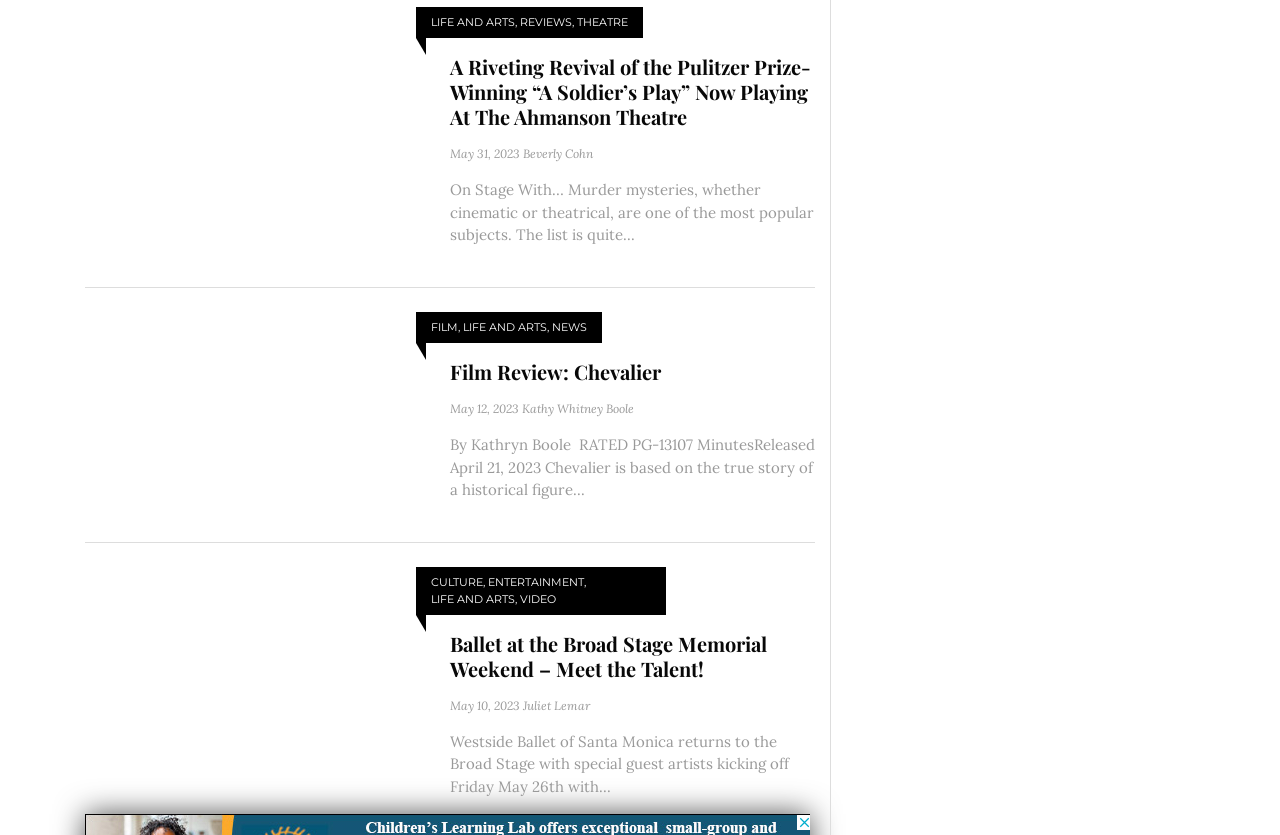Please locate the bounding box coordinates of the element that should be clicked to achieve the given instruction: "View 'LIFE AND ARTS' section".

[0.337, 0.017, 0.402, 0.037]